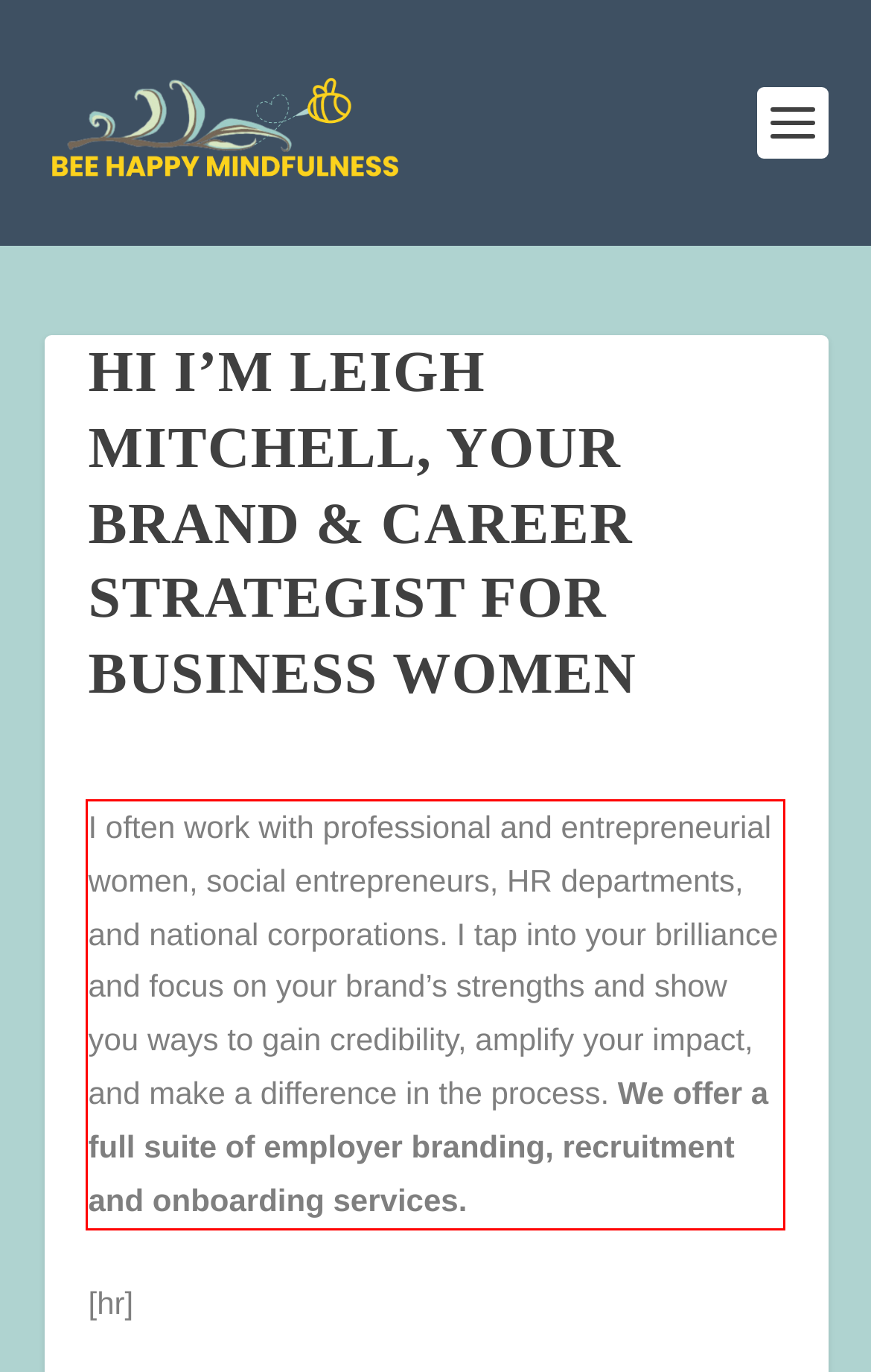Examine the screenshot of the webpage, locate the red bounding box, and perform OCR to extract the text contained within it.

I often work with professional and entrepreneurial women, social entrepreneurs, HR departments, and national corporations. I tap into your brilliance and focus on your brand’s strengths and show you ways to gain credibility, amplify your impact, and make a difference in the process. We offer a full suite of employer branding, recruitment and onboarding services.